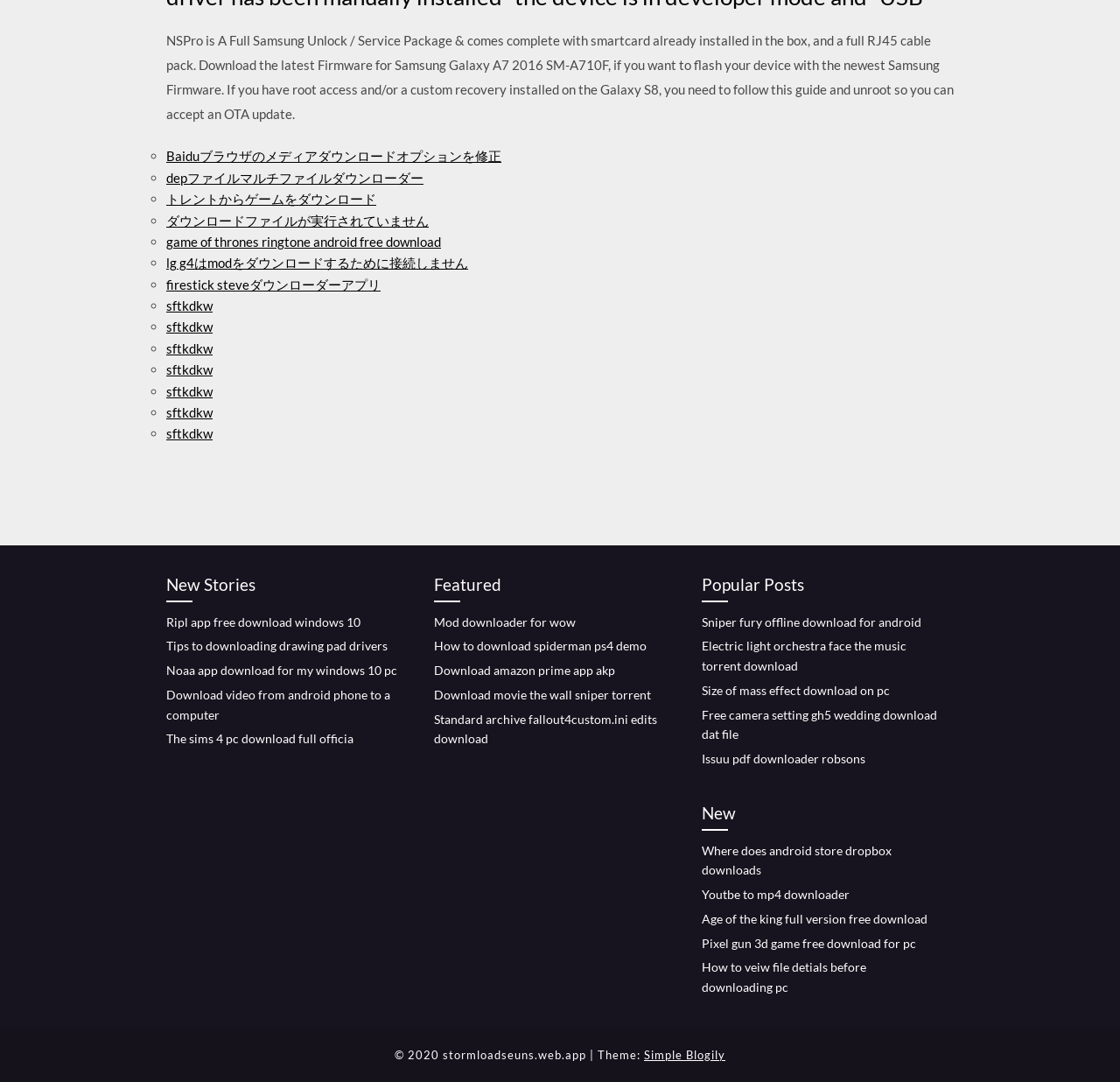Determine the bounding box coordinates of the region that needs to be clicked to achieve the task: "Download the latest Firmware for Samsung Galaxy A7 2016 SM-A710F".

[0.148, 0.03, 0.852, 0.112]